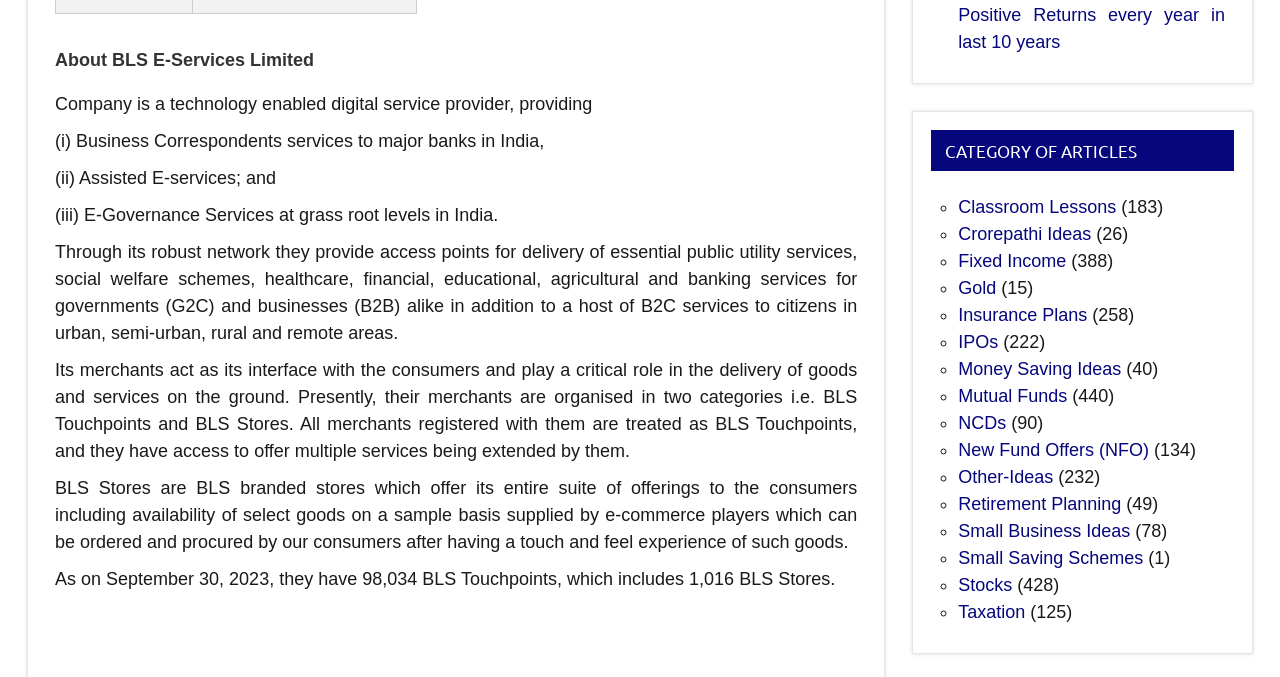Please locate the bounding box coordinates of the element that should be clicked to complete the given instruction: "Click on 'Fixed Income'".

[0.749, 0.37, 0.833, 0.4]